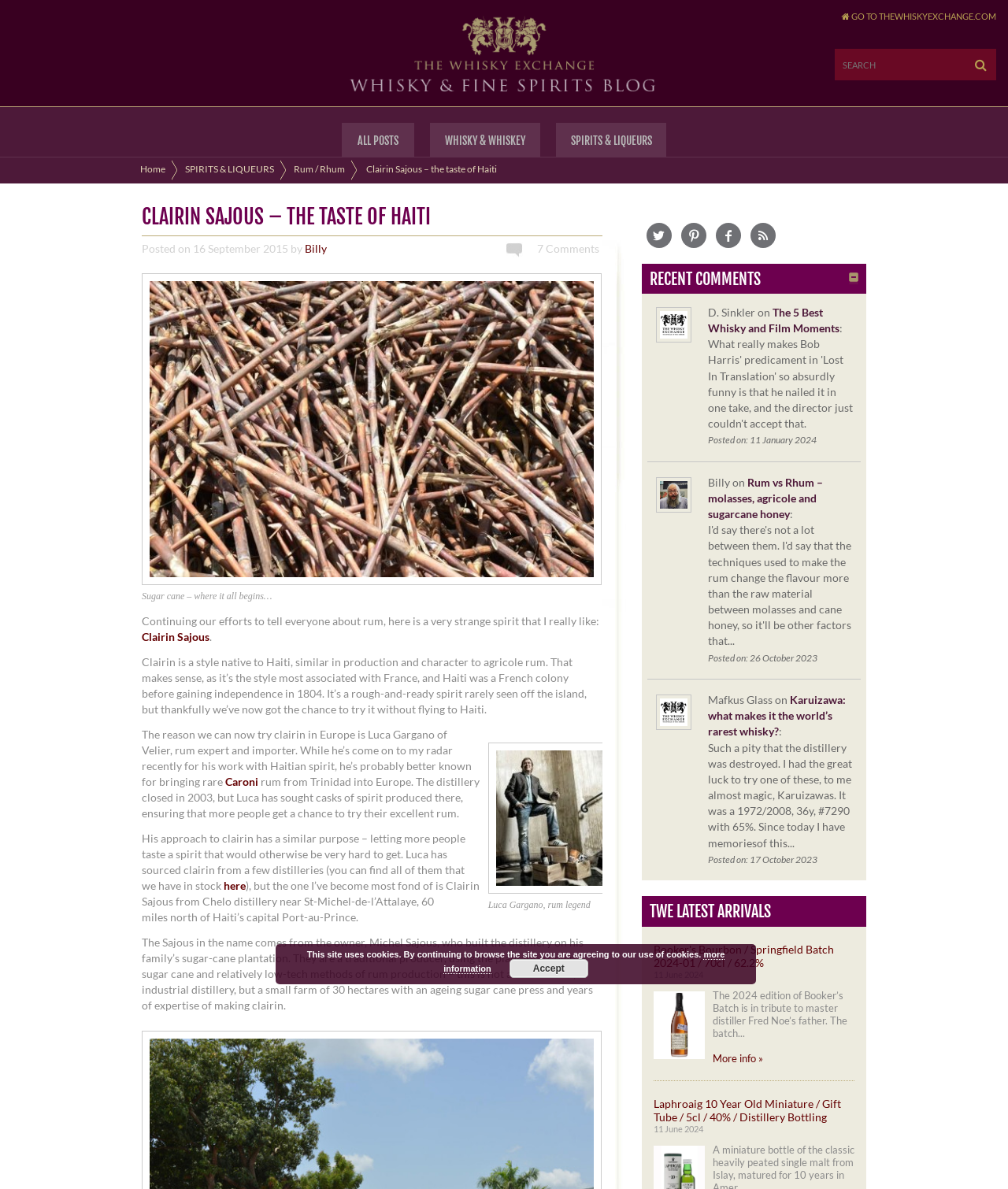Who is the rum expert and importer mentioned in the article?
Please provide an in-depth and detailed response to the question.

The webpage mentions 'The reason we can now try clairin in Europe is Luca Gargano of Velier, rum expert and importer.' which indicates that Luca Gargano is the rum expert and importer mentioned in the article.